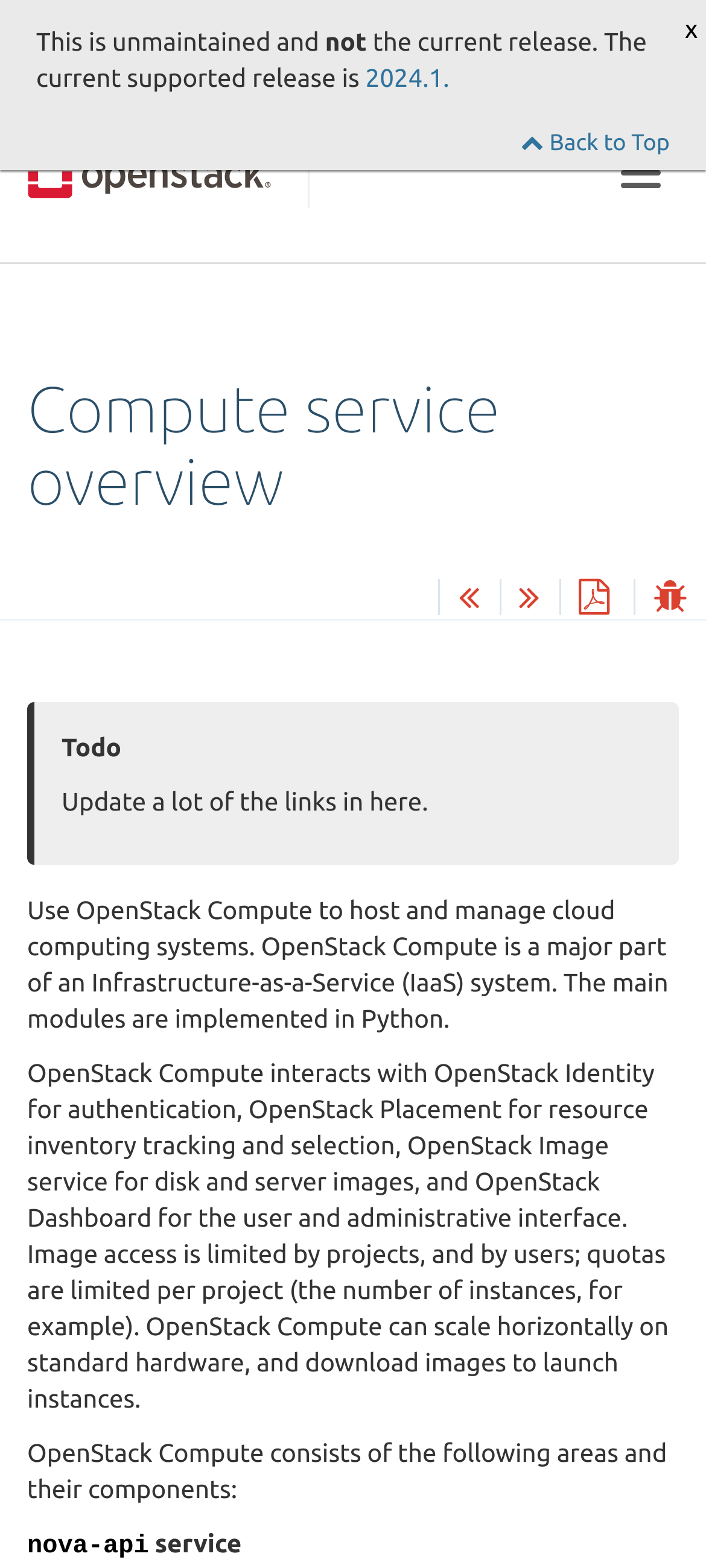Using the element description: "Back to Top", determine the bounding box coordinates for the specified UI element. The coordinates should be four float numbers between 0 and 1, [left, top, right, bottom].

[0.737, 0.082, 0.949, 0.103]